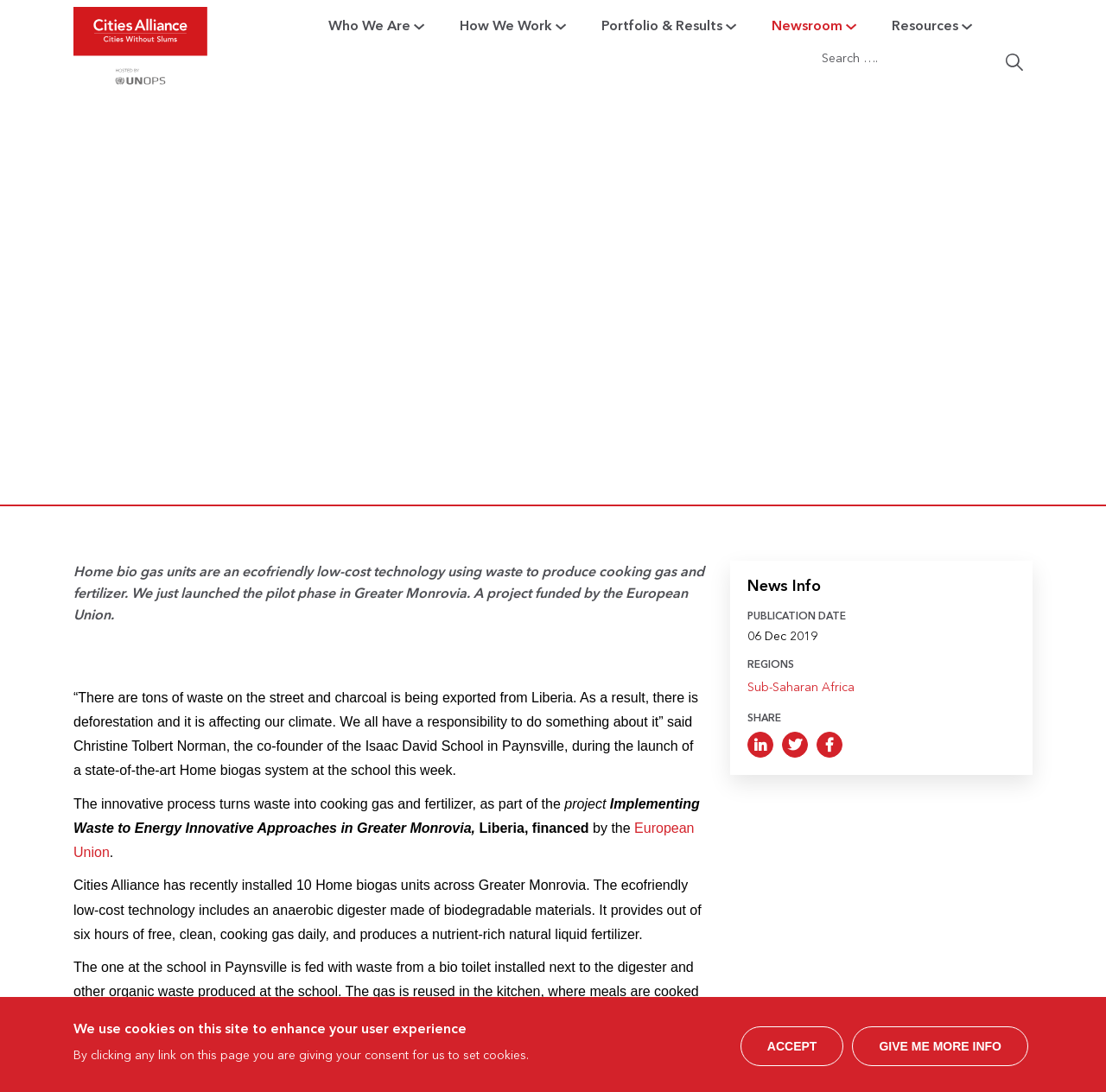Specify the bounding box coordinates of the area to click in order to execute this command: 'Search for something'. The coordinates should consist of four float numbers ranging from 0 to 1, and should be formatted as [left, top, right, bottom].

[0.925, 0.035, 0.941, 0.051]